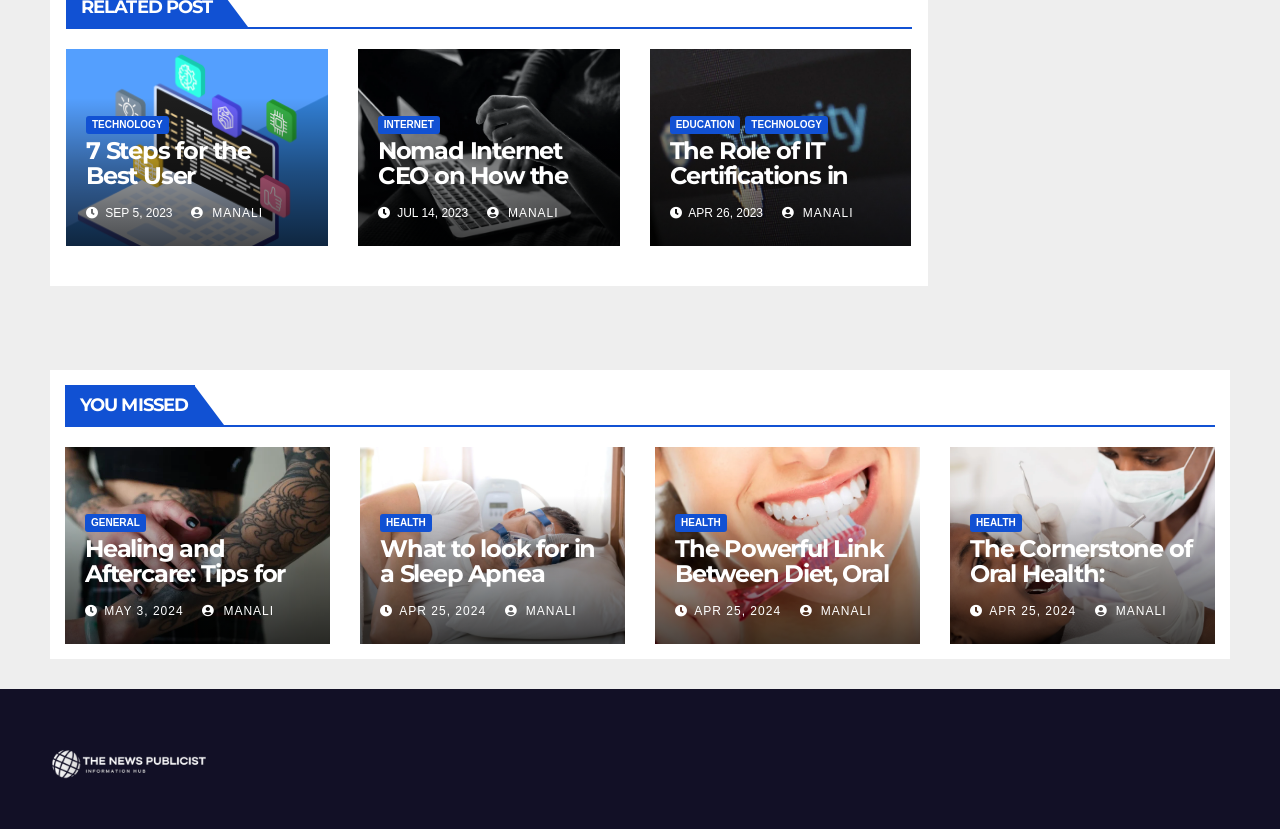What is the name of the website? Analyze the screenshot and reply with just one word or a short phrase.

The News Publicist